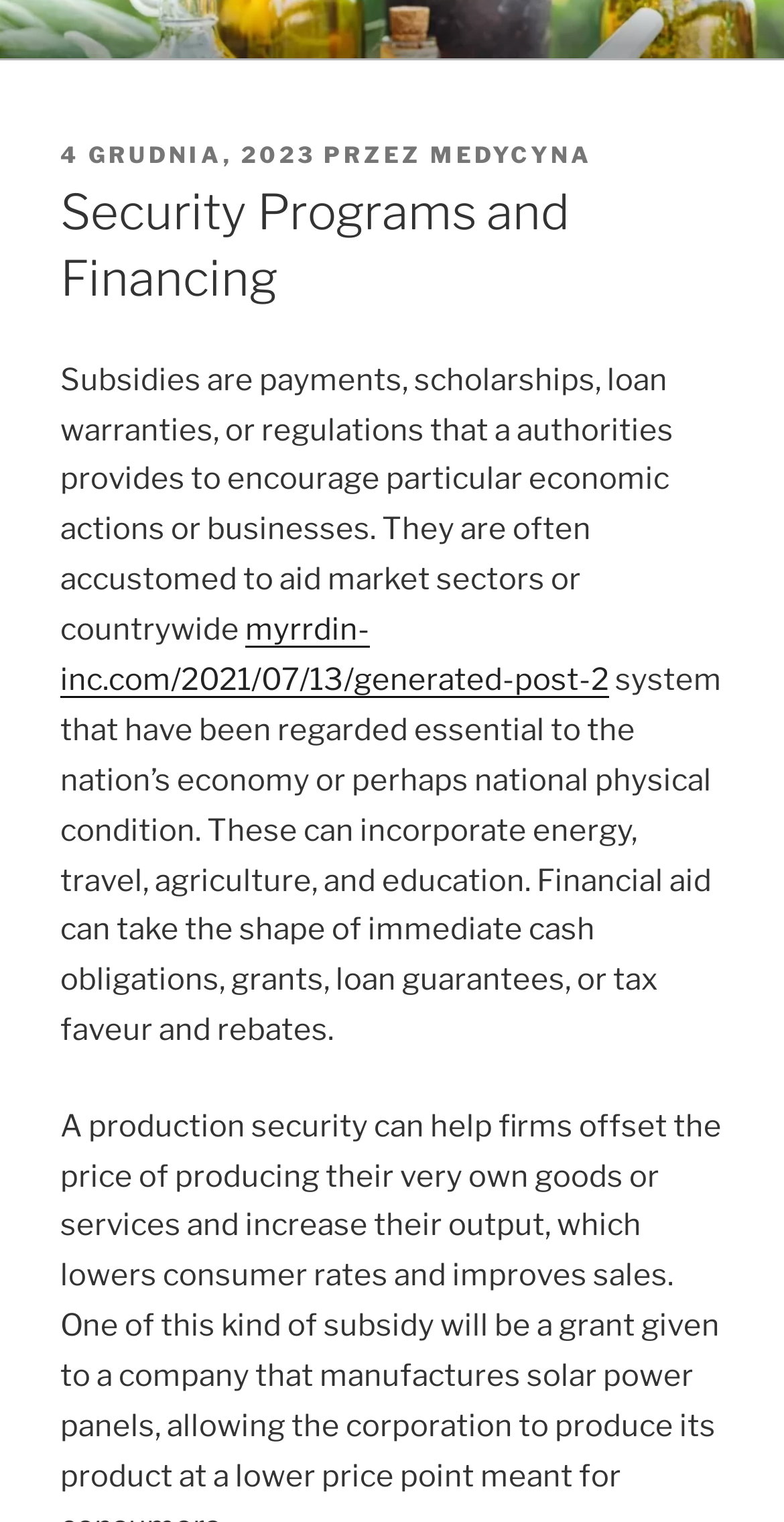Answer the question using only one word or a concise phrase: What sectors can financial aid be used for?

energy, travel, agriculture, education